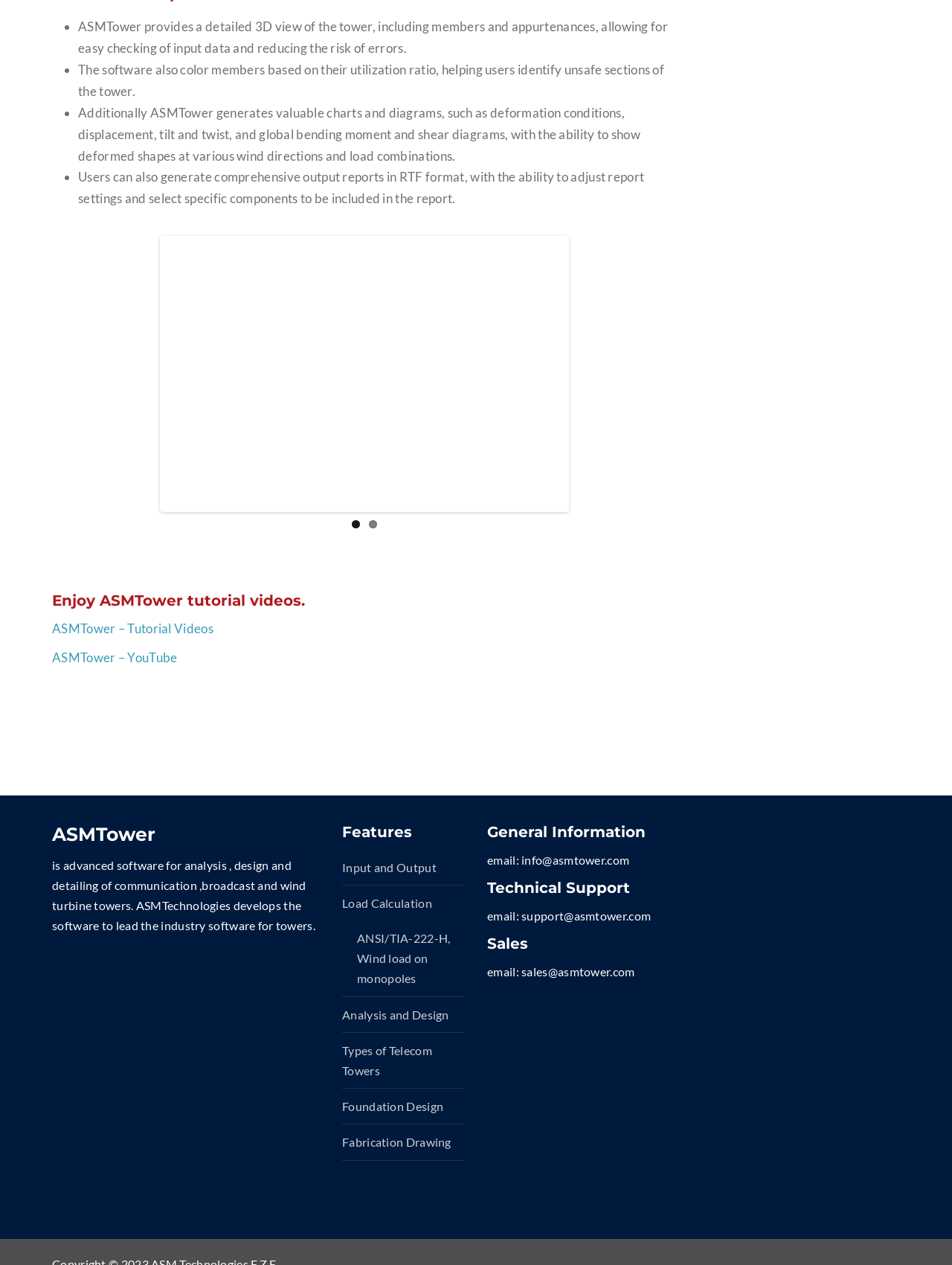Please identify the bounding box coordinates of the region to click in order to complete the given instruction: "Go to the previous page". The coordinates should be four float numbers between 0 and 1, i.e., [left, top, right, bottom].

[0.132, 0.267, 0.163, 0.291]